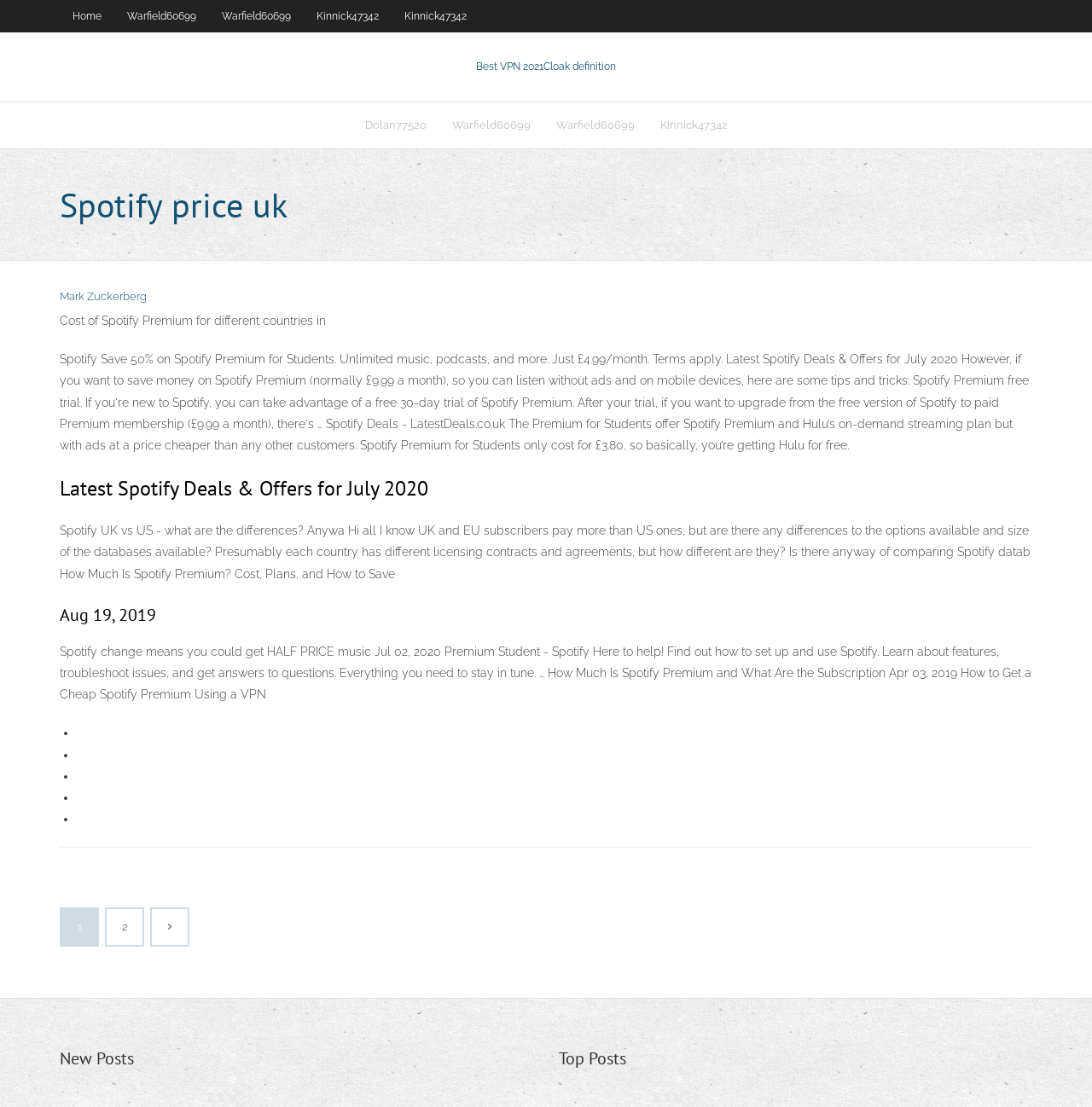Please specify the bounding box coordinates of the clickable region necessary for completing the following instruction: "Check Spotify UK vs US differences". The coordinates must consist of four float numbers between 0 and 1, i.e., [left, top, right, bottom].

[0.055, 0.473, 0.944, 0.524]